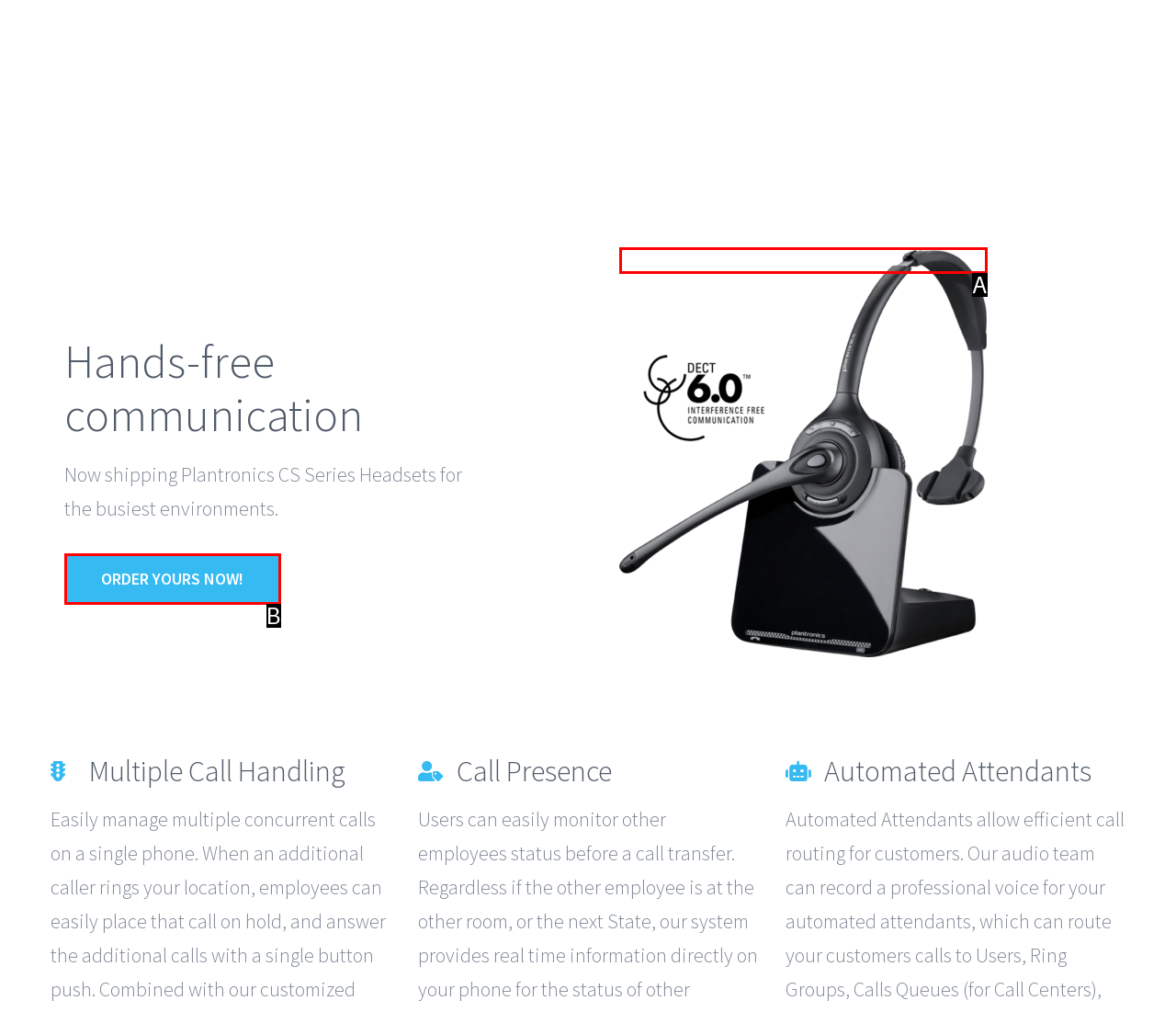Tell me the letter of the HTML element that best matches the description: Order Yours Now! from the provided options.

B